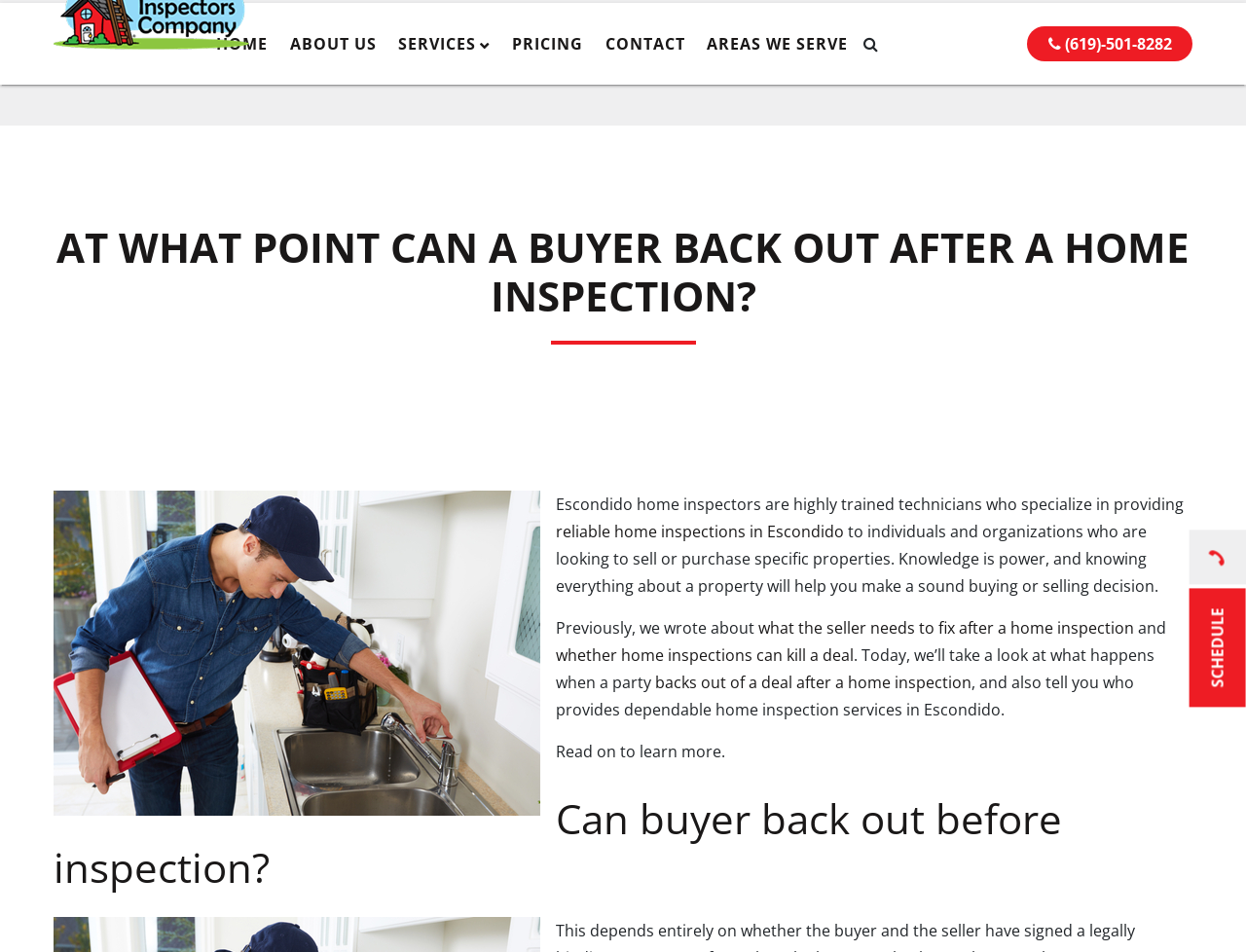Respond to the question below with a single word or phrase: What services do Escondido home inspectors provide?

reliable home inspections